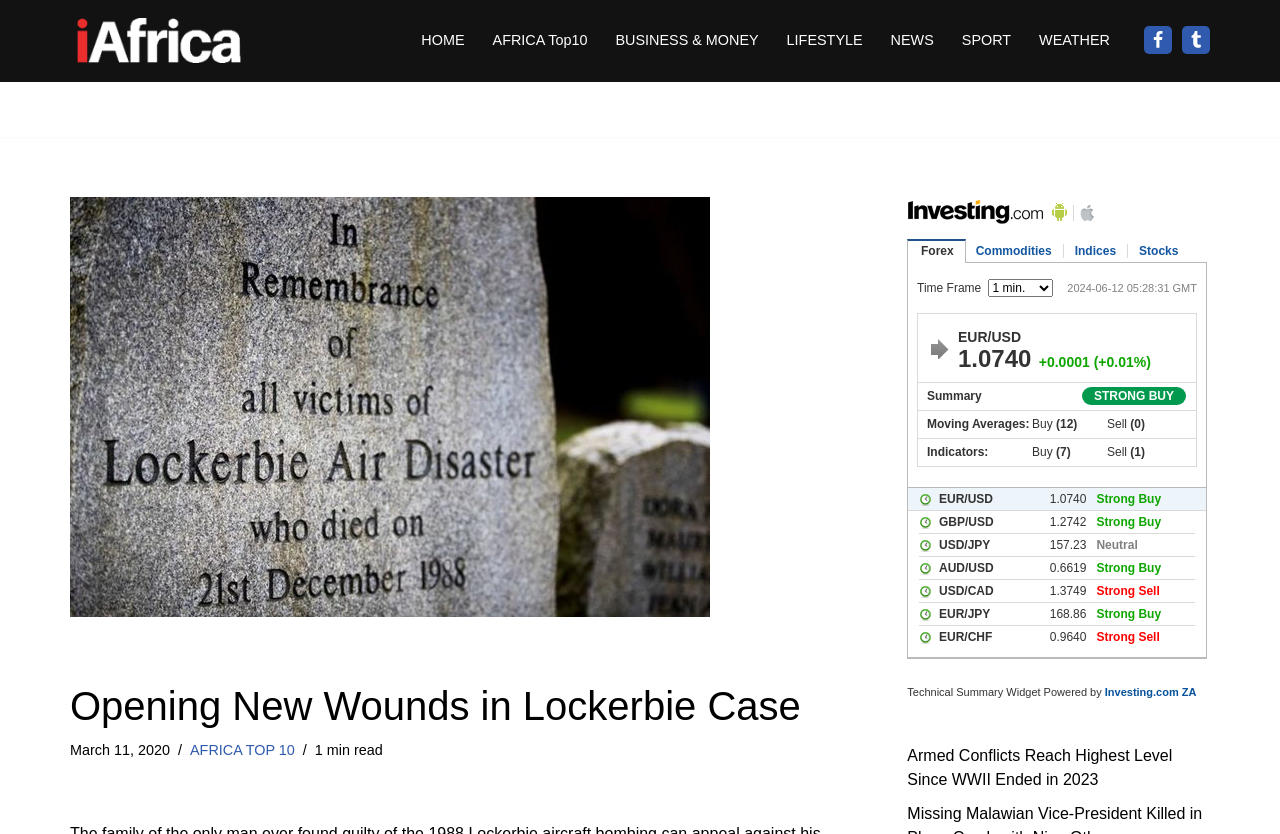Determine the bounding box for the UI element as described: "LIFESTYLE". The coordinates should be represented as four float numbers between 0 and 1, formatted as [left, top, right, bottom].

[0.615, 0.033, 0.674, 0.063]